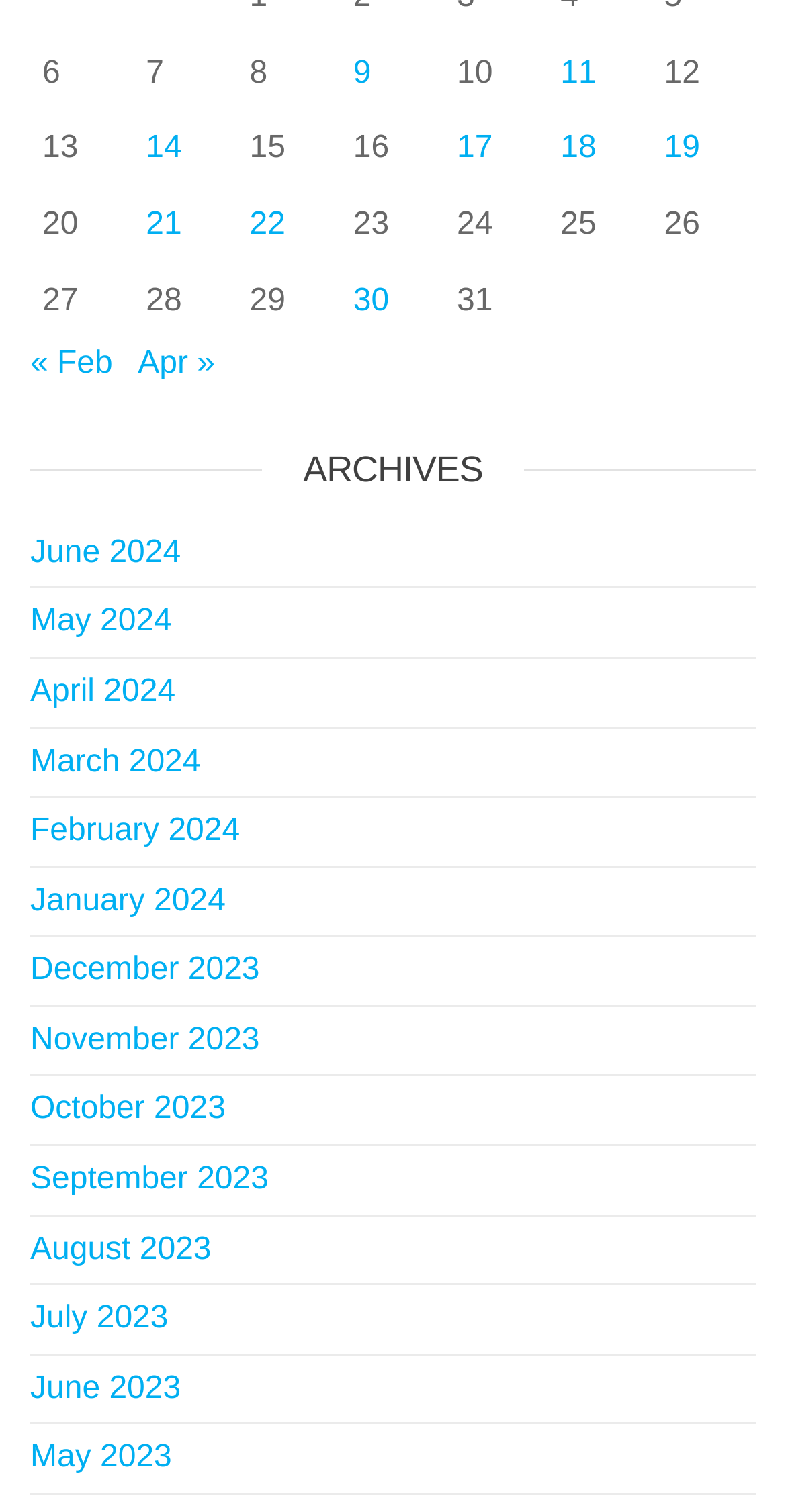Highlight the bounding box coordinates of the element you need to click to perform the following instruction: "View posts published on June 2024."

[0.038, 0.354, 0.23, 0.377]